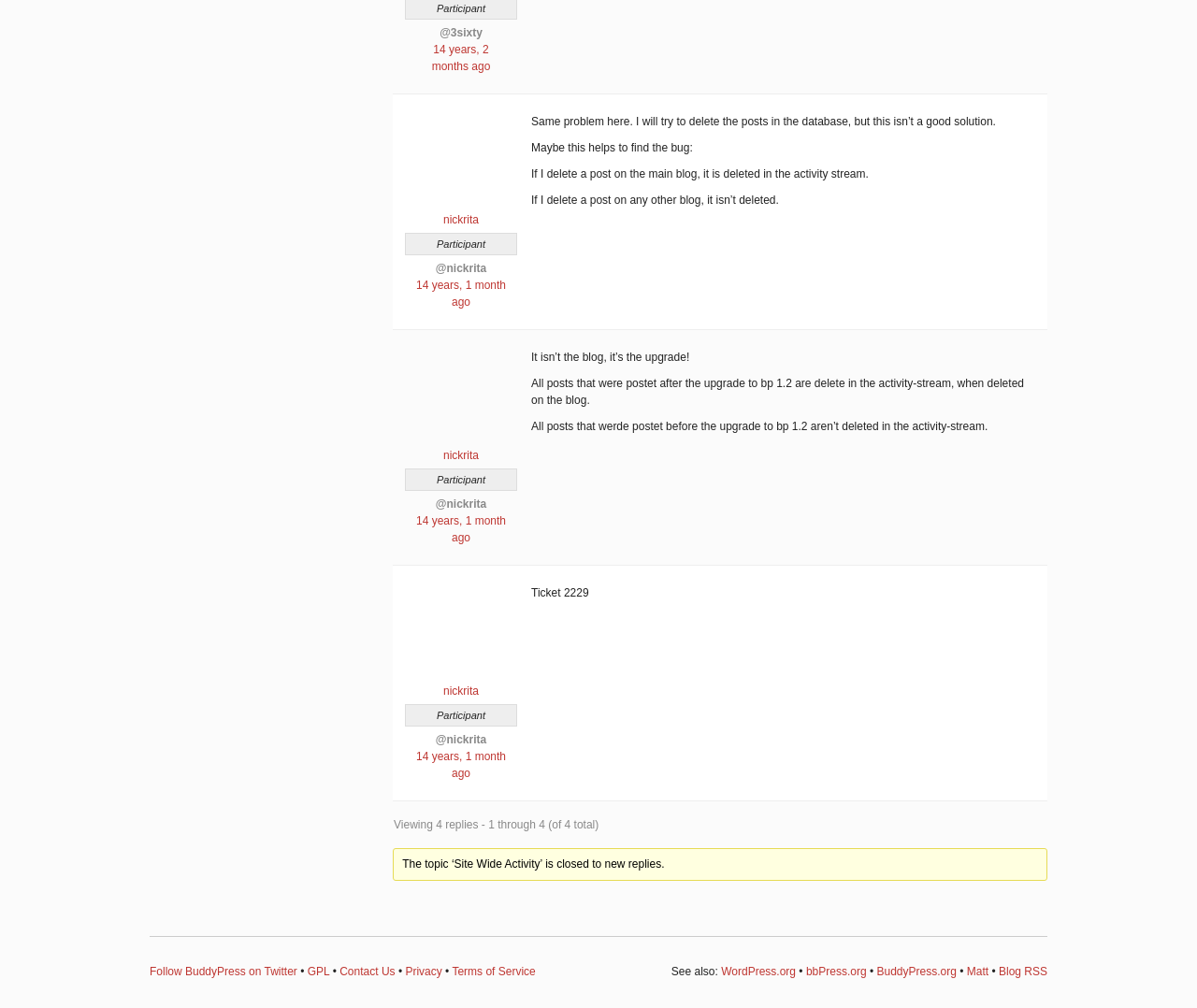Identify the bounding box for the given UI element using the description provided. Coordinates should be in the format (top-left x, top-left y, bottom-right x, bottom-right y) and must be between 0 and 1. Here is the description: Follow BuddyPress on Twitter

[0.125, 0.957, 0.248, 0.97]